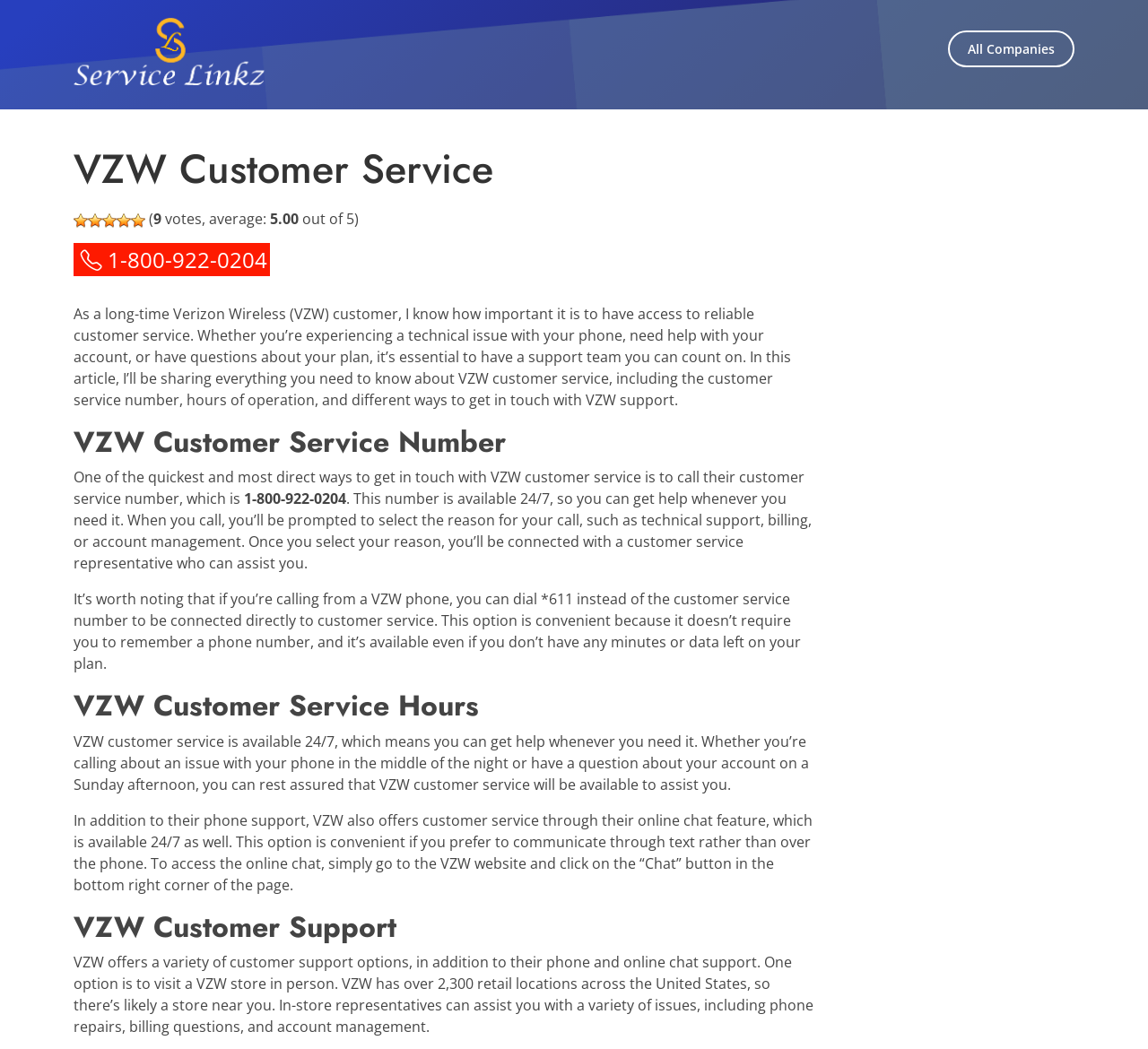What is the availability of VZW customer service?
Using the image, respond with a single word or phrase.

24/7